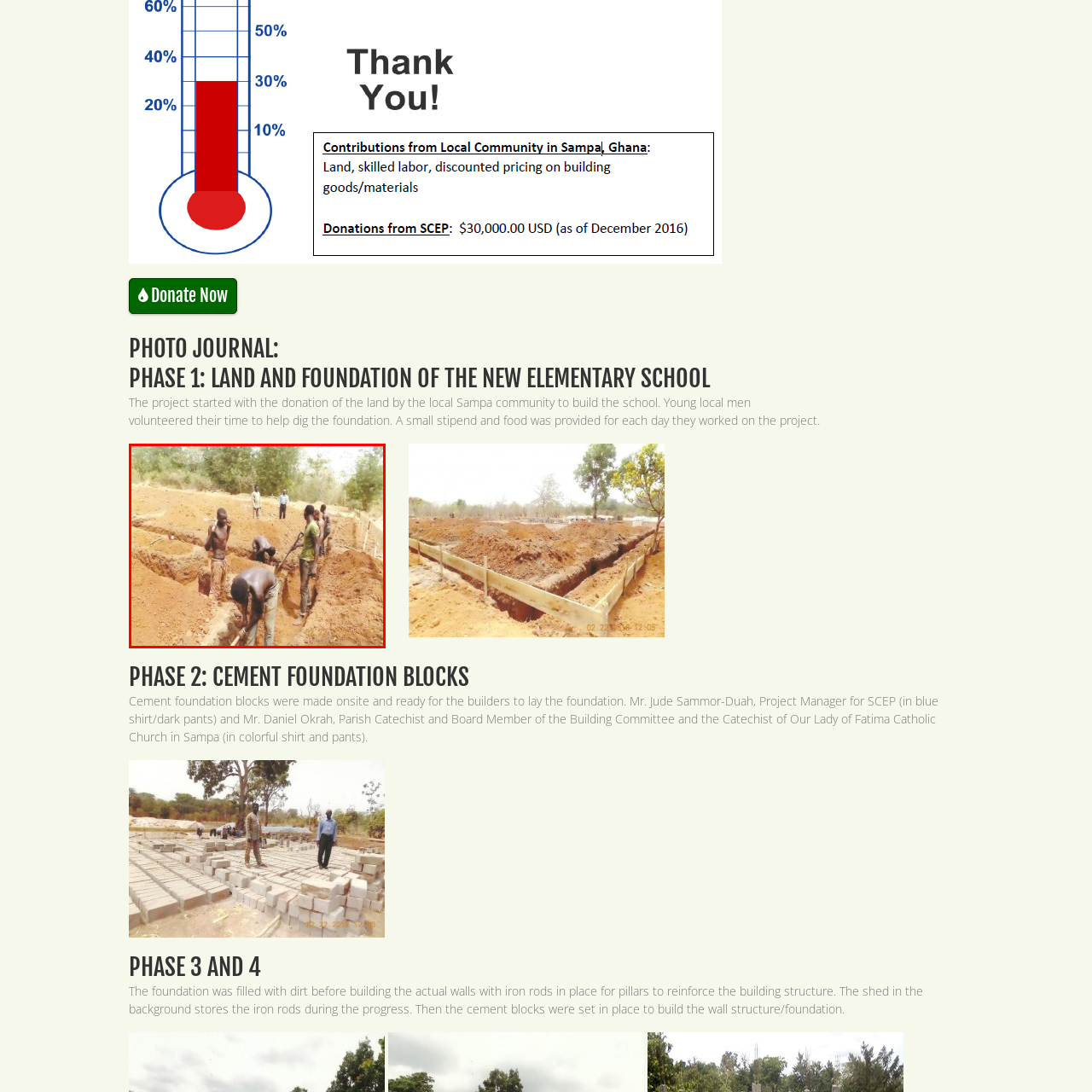What is the purpose of the project?  
Analyze the image surrounded by the red box and deliver a detailed answer based on the visual elements depicted in the image.

The purpose of the project is to build a new elementary school, as mentioned in the caption. The local Sampa community has initiated this project, and the workers are working together to make it a reality.